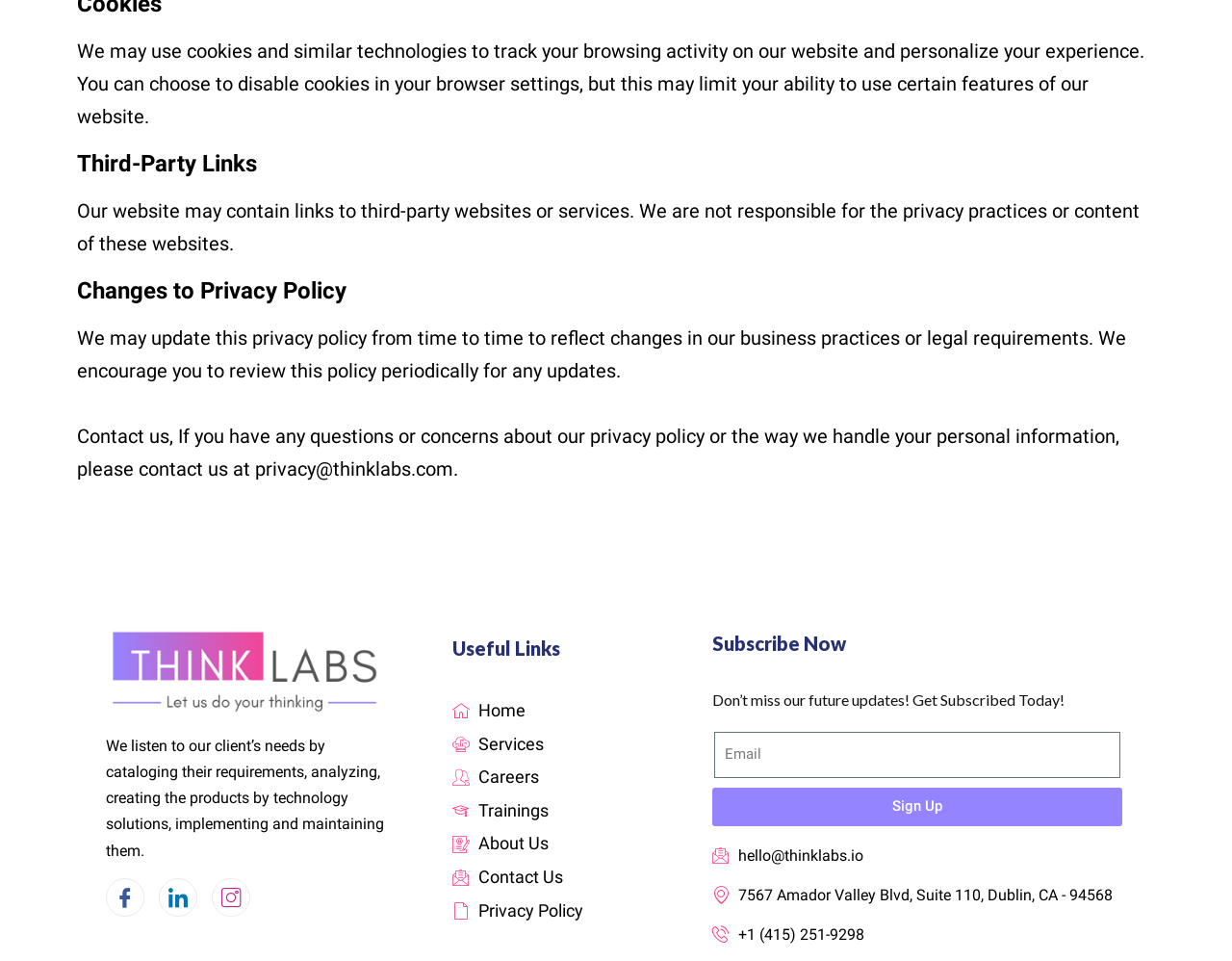Indicate the bounding box coordinates of the clickable region to achieve the following instruction: "Follow us on 'Facebook'."

[0.086, 0.914, 0.117, 0.954]